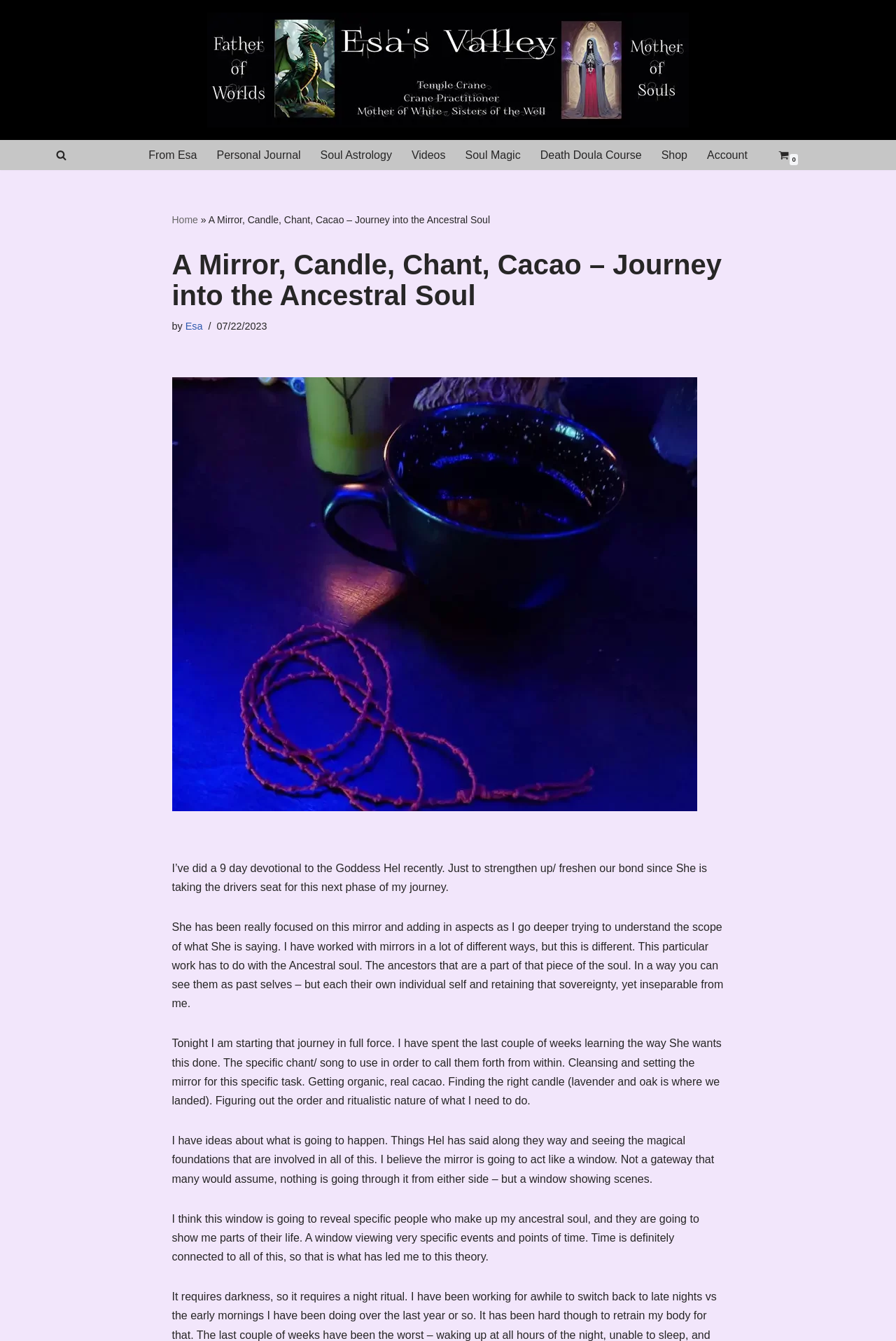Please identify and generate the text content of the webpage's main heading.

A Mirror, Candle, Chant, Cacao – Journey into the Ancestral Soul